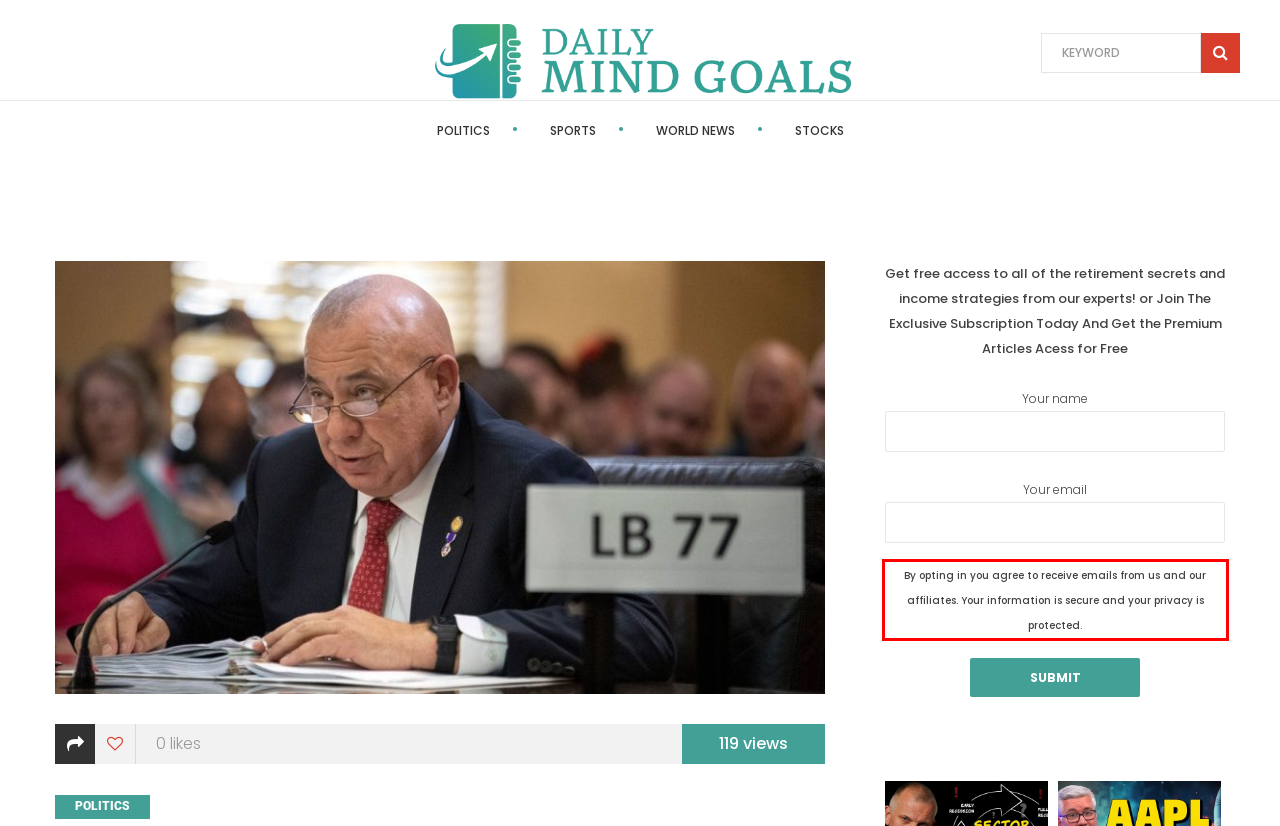Examine the screenshot of the webpage, locate the red bounding box, and perform OCR to extract the text contained within it.

By opting in you agree to receive emails from us and our affiliates. Your information is secure and your privacy is protected.